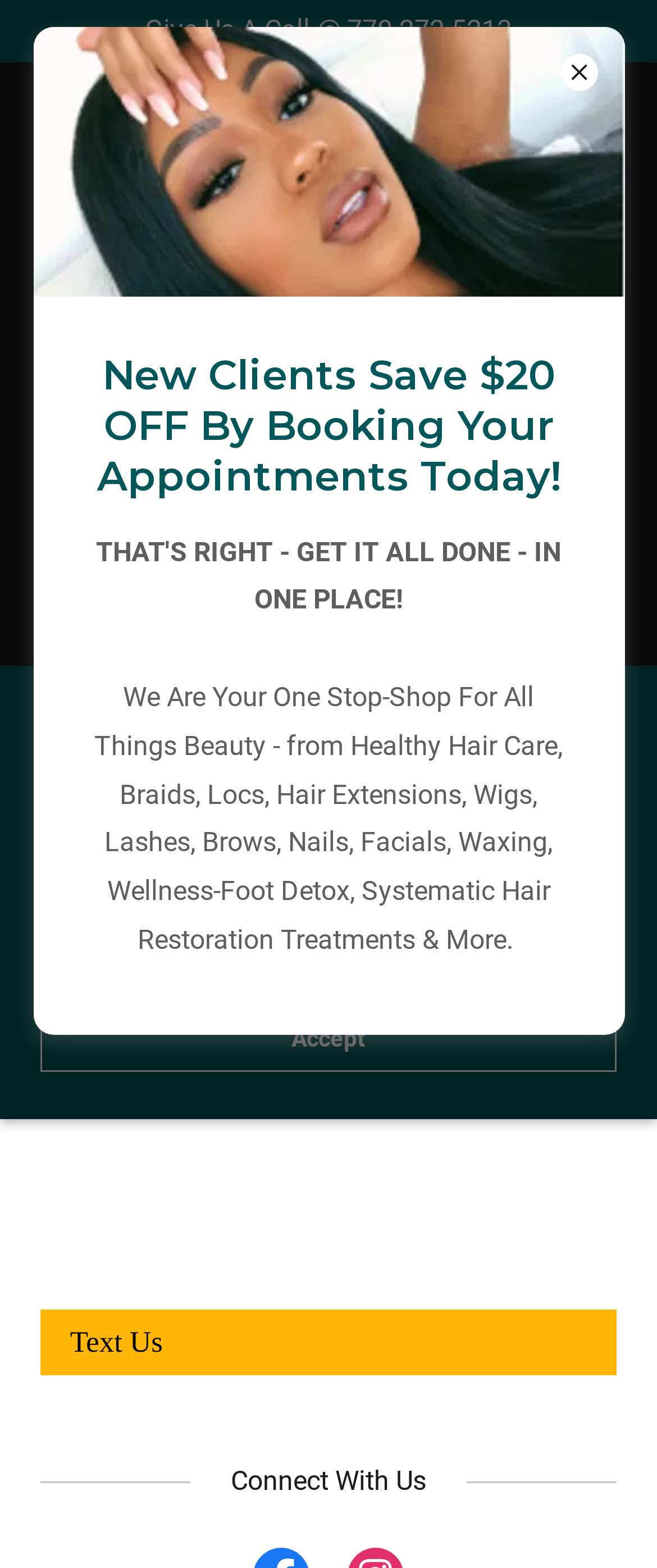What is the button on the top left corner?
Please use the image to provide a one-word or short phrase answer.

Hamburger Site Navigation Icon